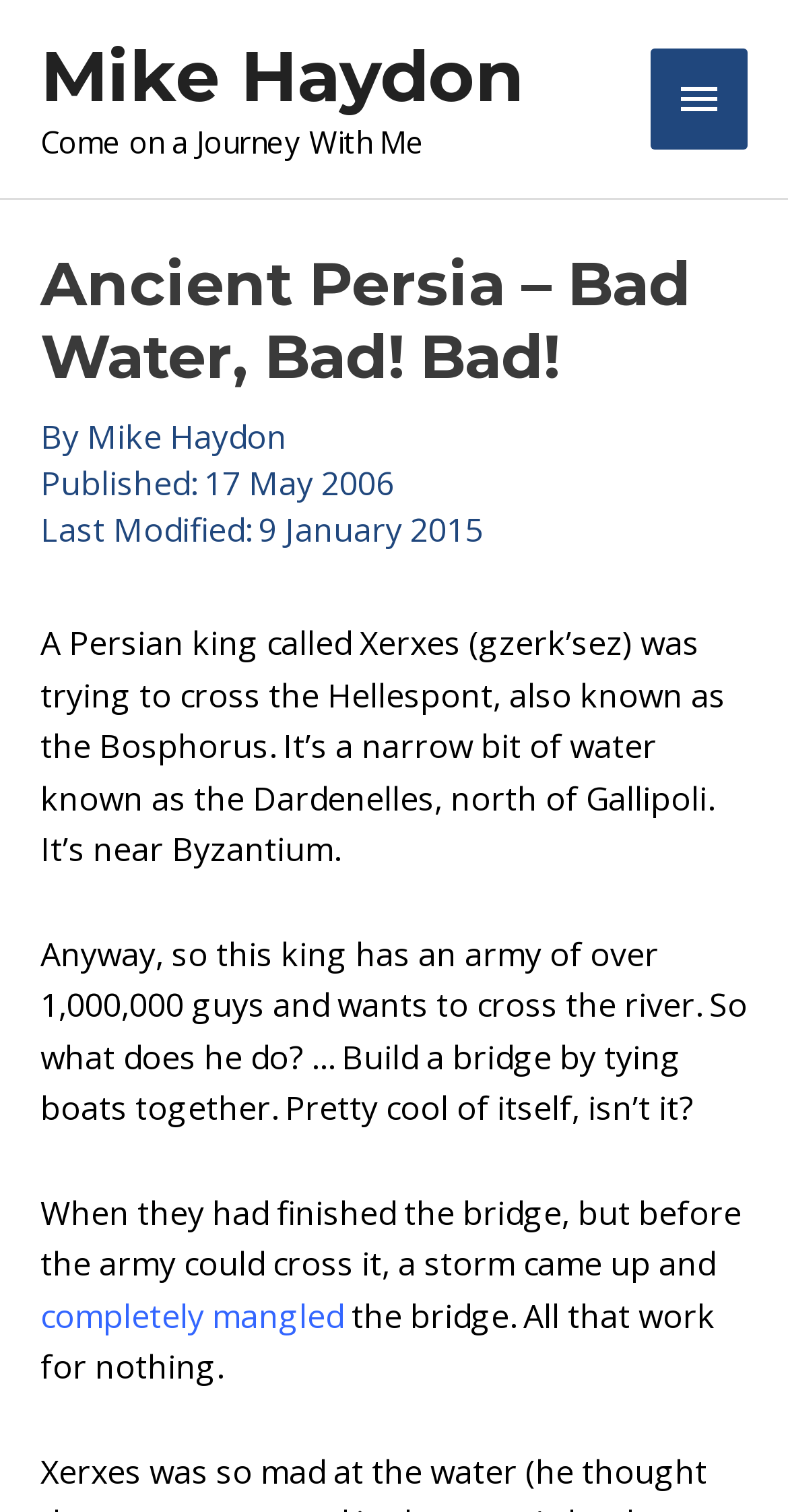How many guys were in the king's army?
Use the image to answer the question with a single word or phrase.

over 1,000,000